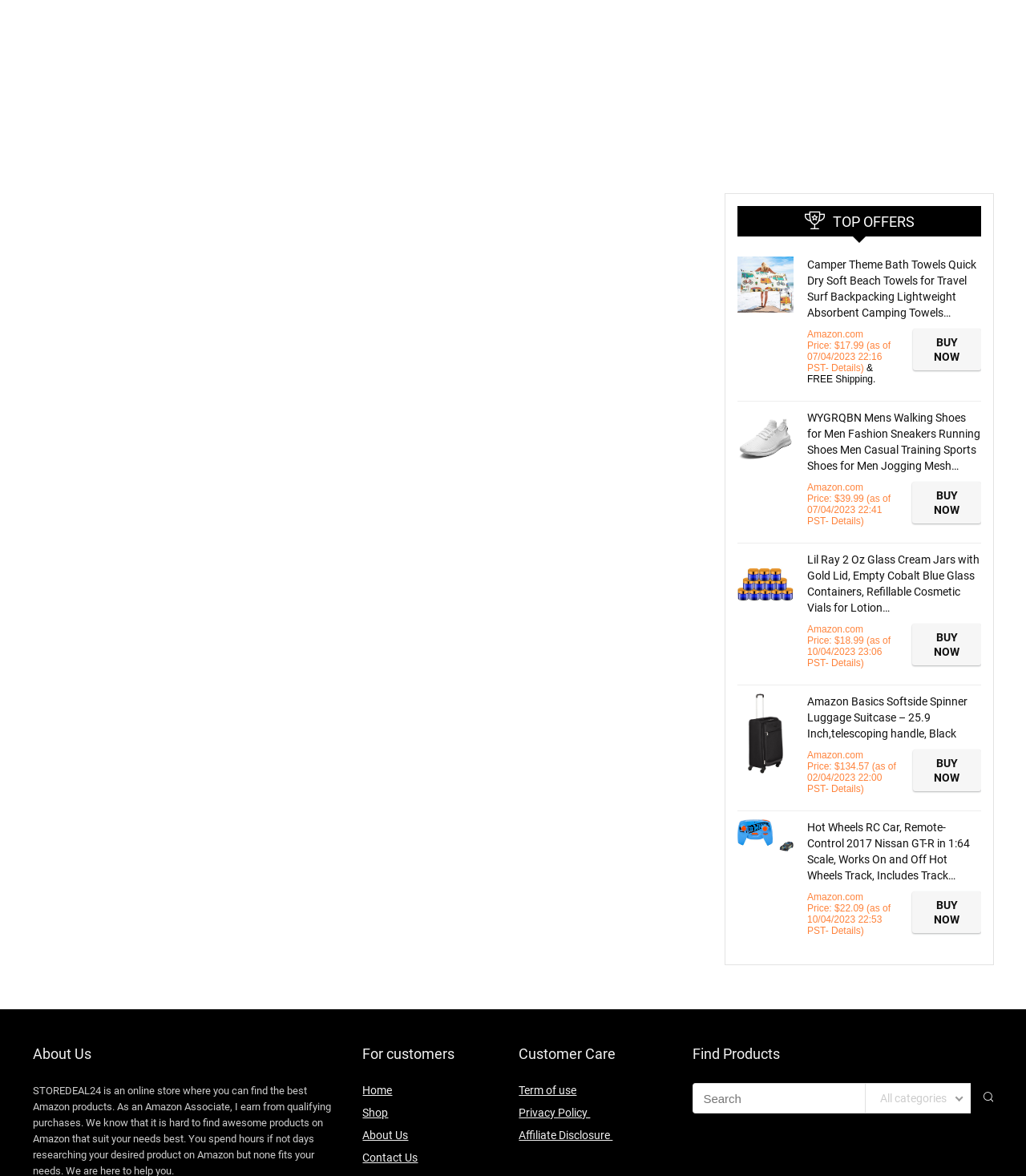What is the function of the search bar?
Answer briefly with a single word or phrase based on the image.

Find products